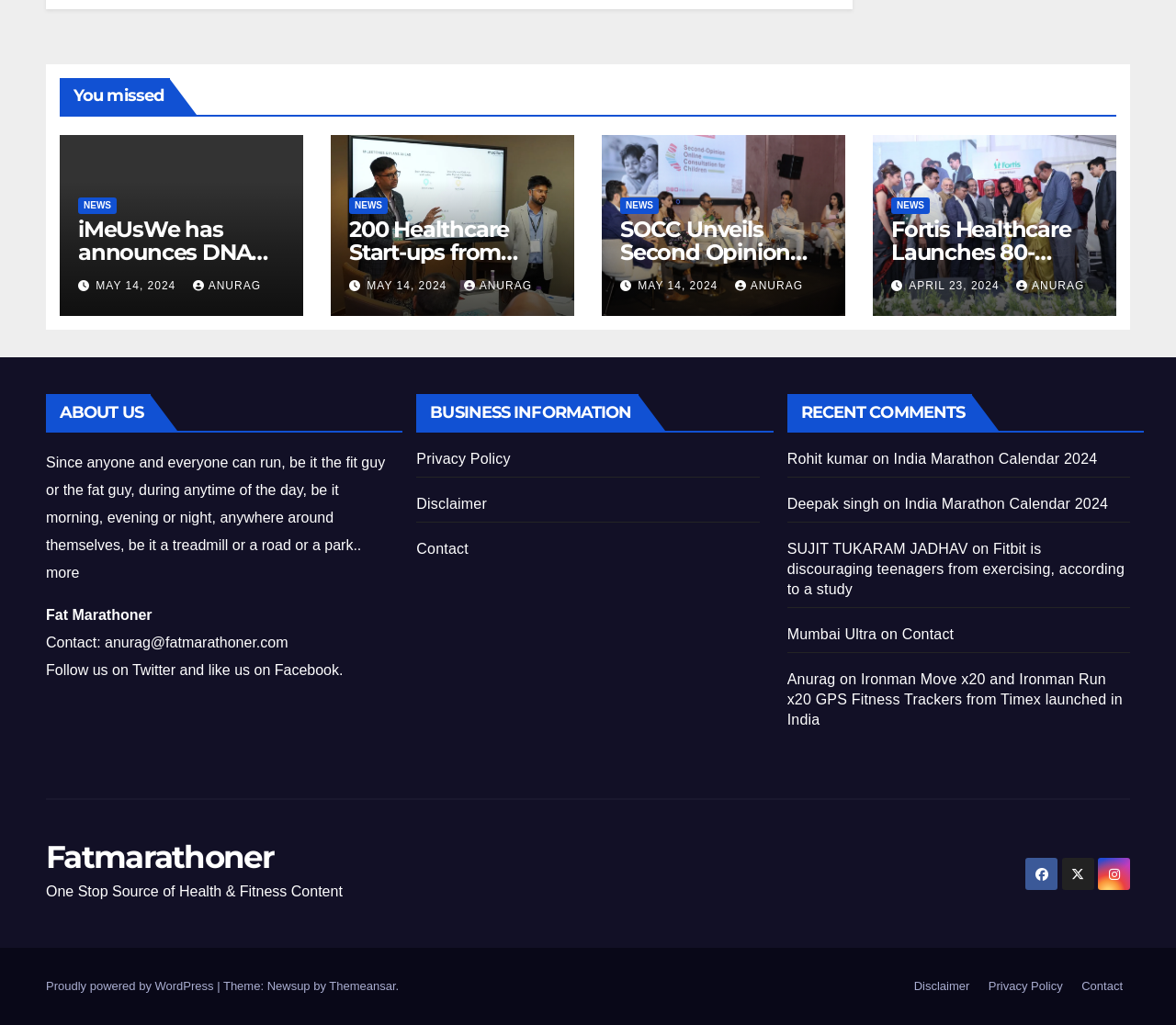What is the theme of the website?
Refer to the screenshot and answer in one word or phrase.

Newsup